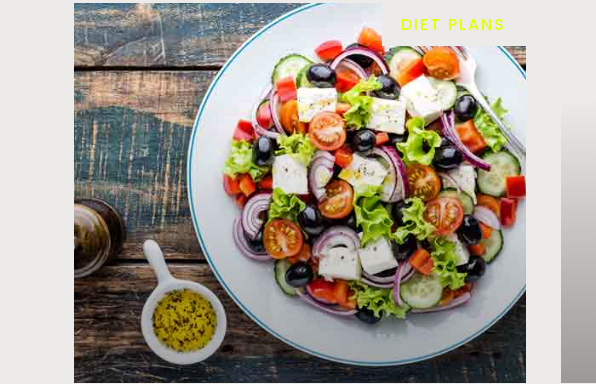What is the material of the table in the background?
Based on the image, answer the question with as much detail as possible.

The caption describes the table as 'rustic wooden', which suggests that the table is made of wood and has a rustic or natural appearance.